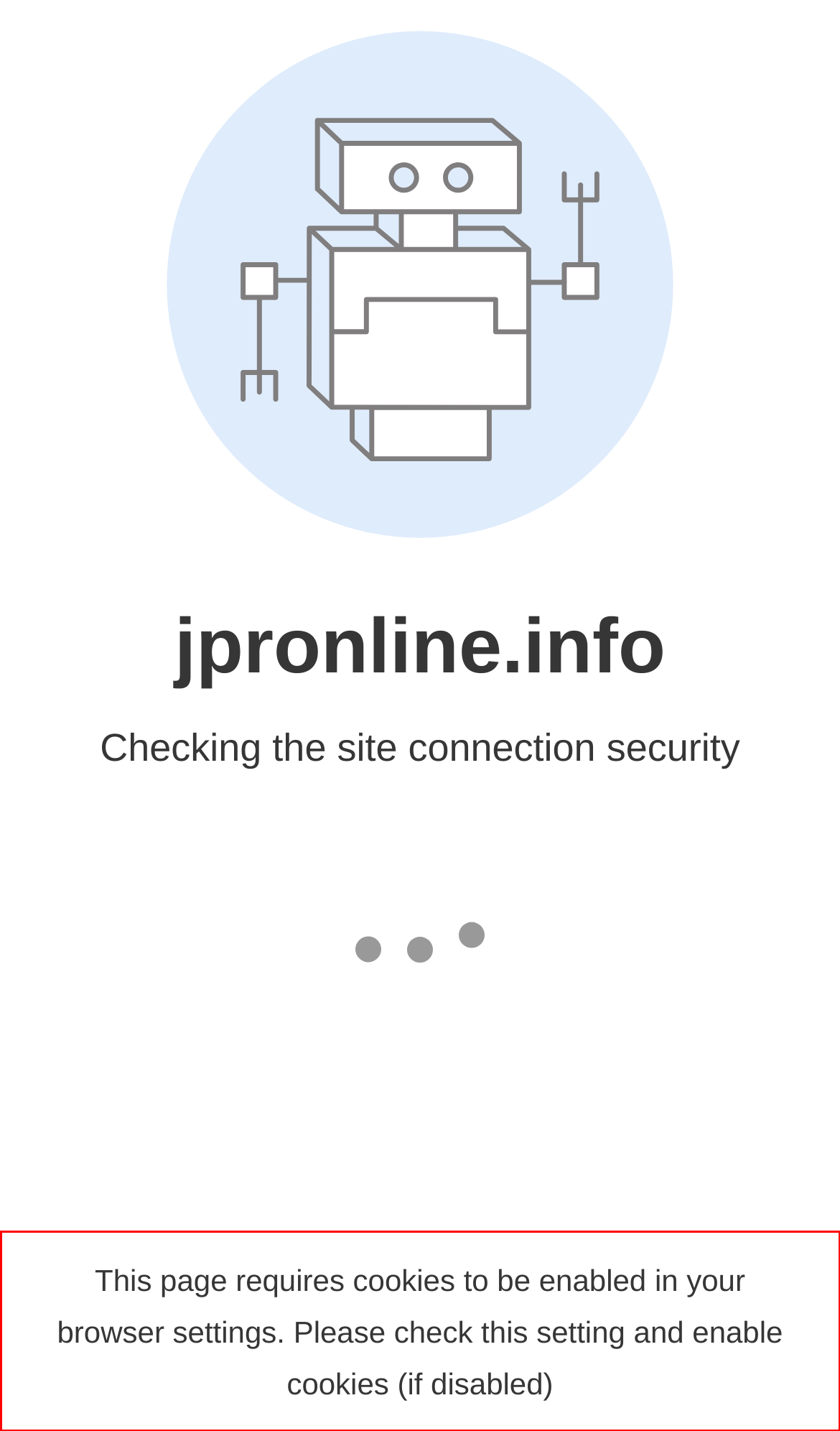By examining the provided screenshot of a webpage, recognize the text within the red bounding box and generate its text content.

This page requires cookies to be enabled in your browser settings. Please check this setting and enable cookies (if disabled)